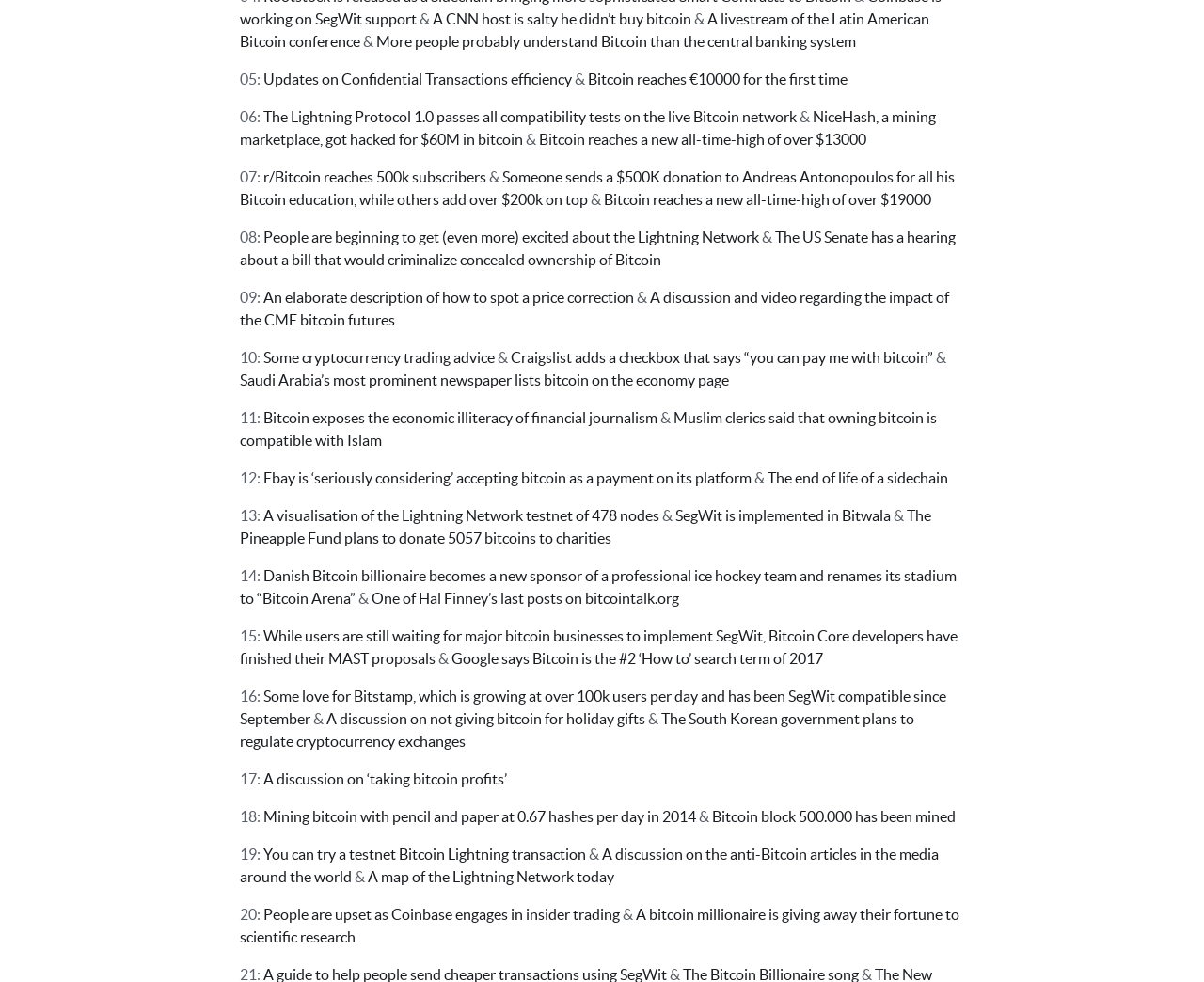Determine the bounding box coordinates for the HTML element mentioned in the following description: "Some cryptocurrency trading advice". The coordinates should be a list of four floats ranging from 0 to 1, represented as [left, top, right, bottom].

[0.219, 0.356, 0.411, 0.373]